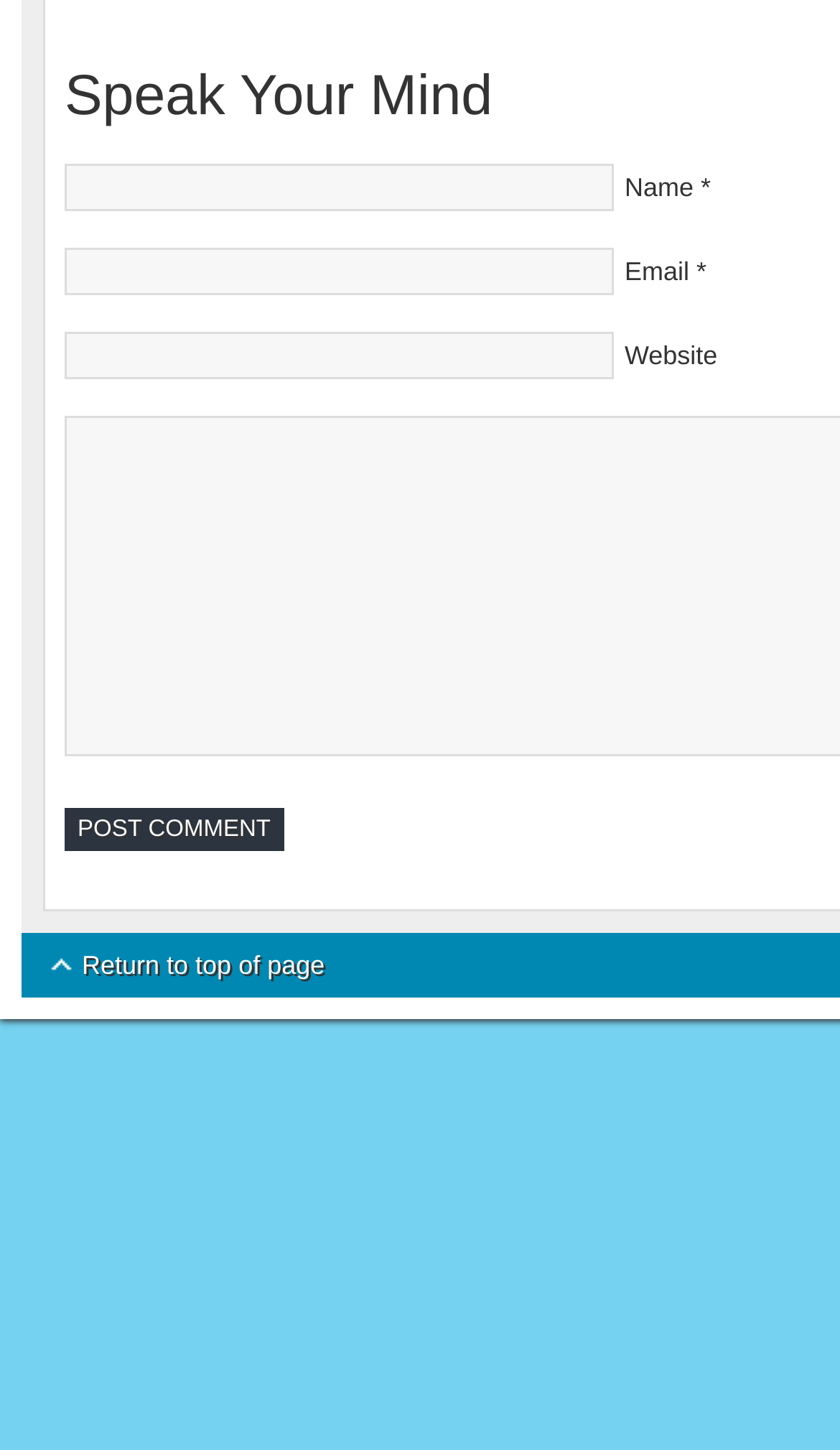Given the webpage screenshot and the description, determine the bounding box coordinates (top-left x, top-left y, bottom-right x, bottom-right y) that define the location of the UI element matching this description: parent_node: Website name="url"

[0.077, 0.229, 0.731, 0.262]